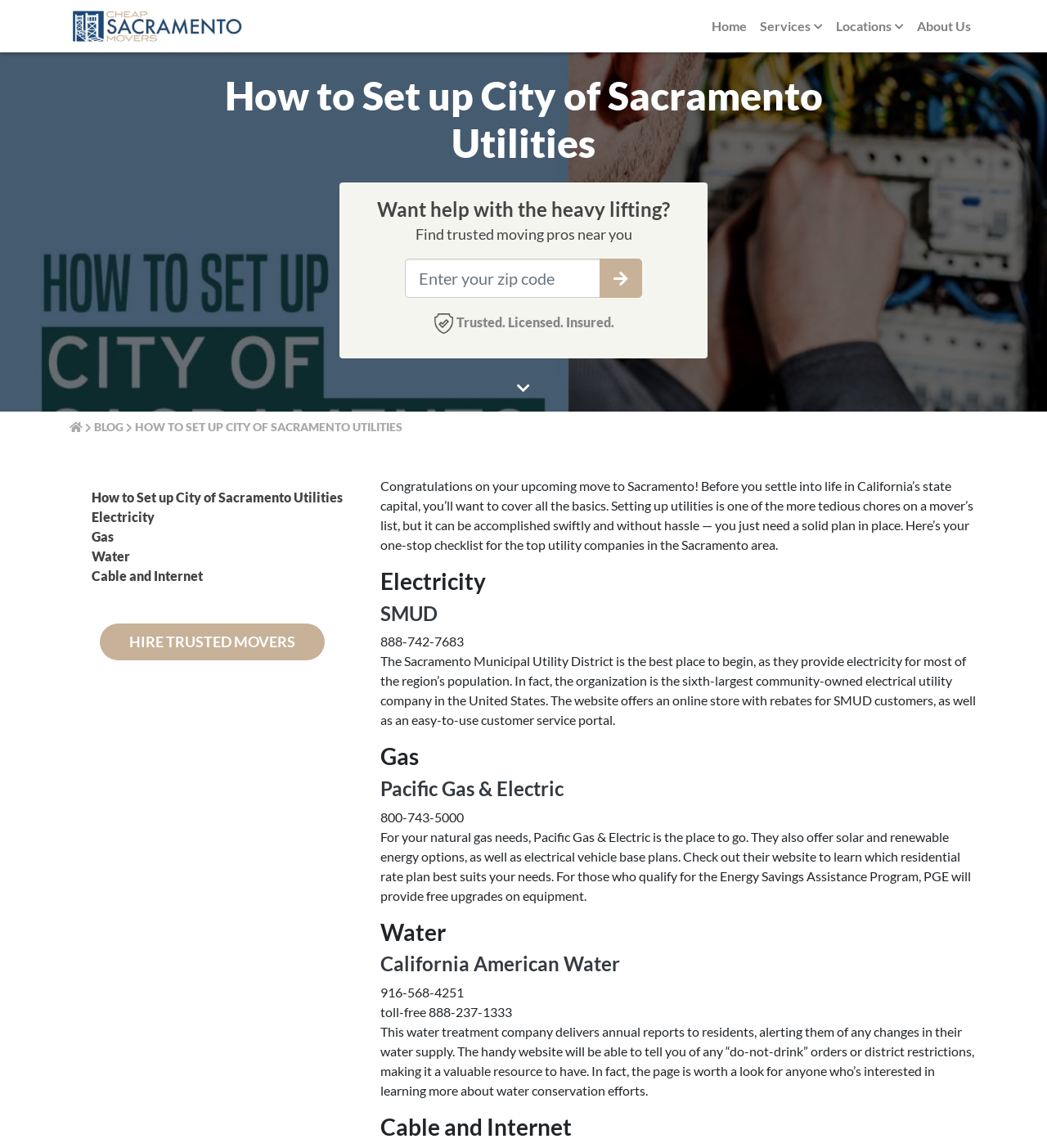Please extract the title of the webpage.

How to Set up City of Sacramento Utilities